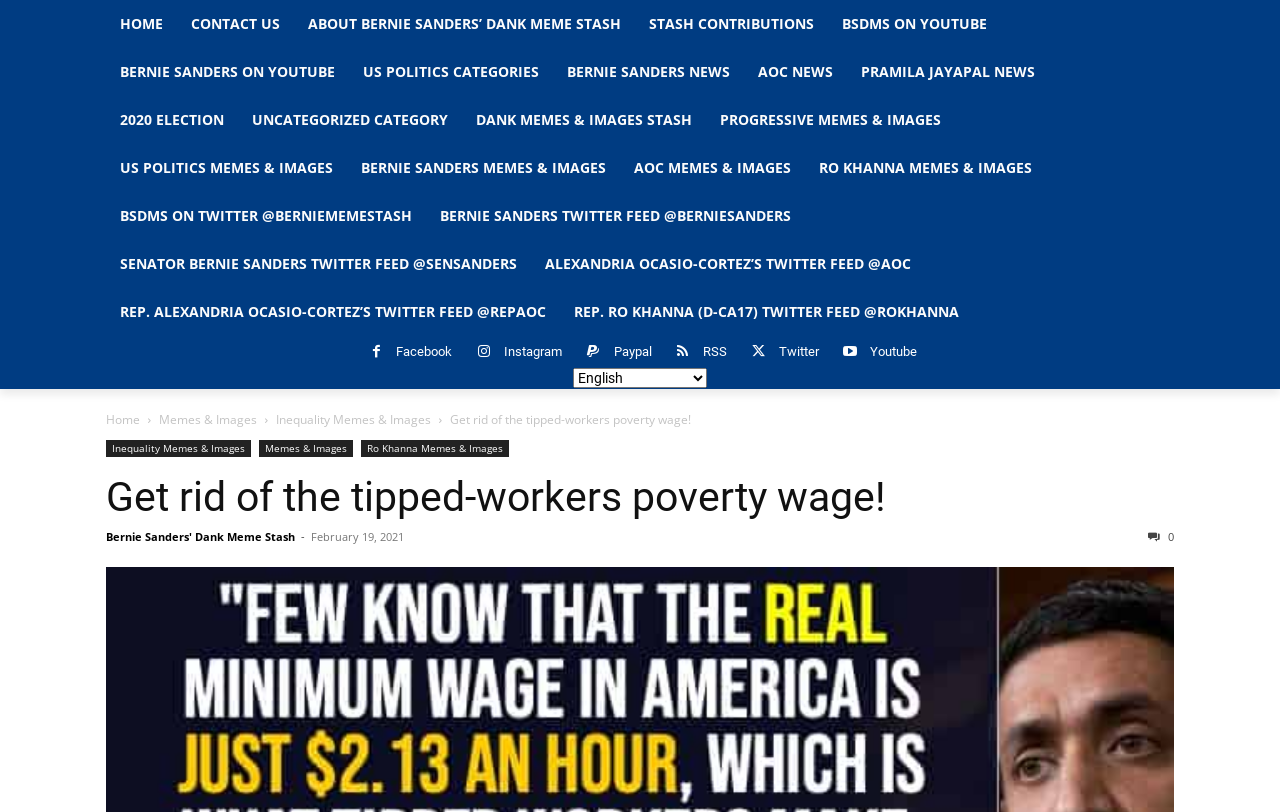With reference to the image, please provide a detailed answer to the following question: How many links are there in the top navigation bar?

I counted the links in the top navigation bar, including HOME, CONTACT US, ABOUT BERNIE SANDERS’ DANK MEME STASH, STASH CONTRIBUTIONS, BSDMS ON YOUTUBE, and BERNIE SANDERS ON YOUTUBE, which totals 6 links.